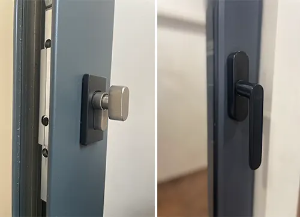Offer a comprehensive description of the image.

The image showcases two sleek and modern locking mechanisms designed for sliding doors. On the left, a minimalist square lock is displayed, emphasizing both functionality and aesthetic appeal with its polished metallic finish. On the right, a contemporary handle adds to the streamlined look, featuring a matte black finish that complements the door frame. This innovative hardware reflects PEGO's commitment to providing premium solutions in architectural hardware, demonstrating their focus on both advanced functionality and design. The advancements in such products highlight the trends towards integrating innovative technology in everyday solutions, enhancing user experience and operational efficiency.